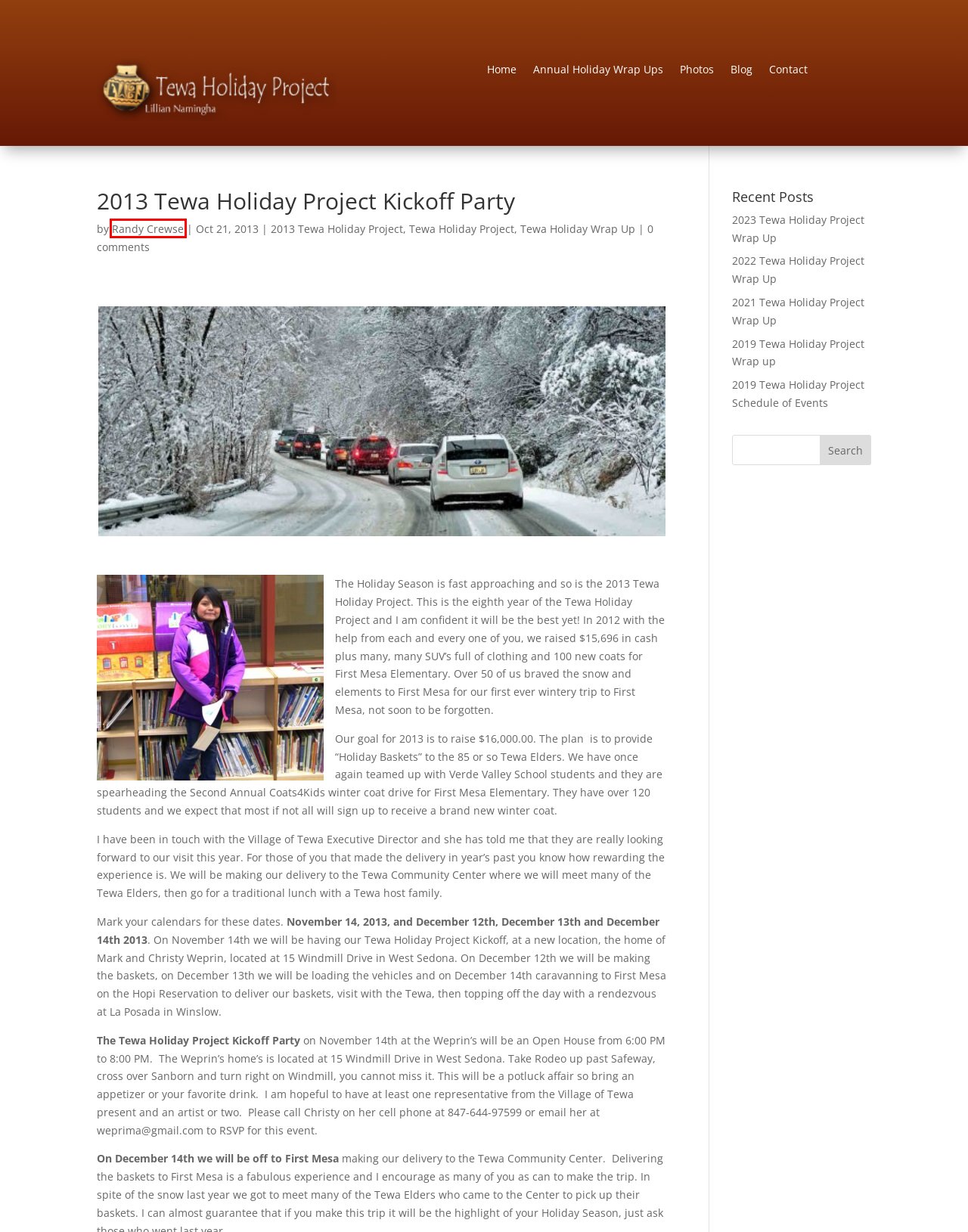A screenshot of a webpage is given with a red bounding box around a UI element. Choose the description that best matches the new webpage shown after clicking the element within the red bounding box. Here are the candidates:
A. Photos | Tewa Holiday Project
B. 2019 Tewa Holiday Project Schedule of Events | Tewa Holiday Project
C. Tewa Holiday Wrap Up | Tewa Holiday Project
D. 2013 Tewa Holiday Project | Tewa Holiday Project
E. Blog | Tewa Holiday Project
F. Contact | Tewa Holiday Project
G. Randy Crewse | Tewa Holiday Project
H. 2019 Tewa Holiday Project Wrap up | Tewa Holiday Project

G